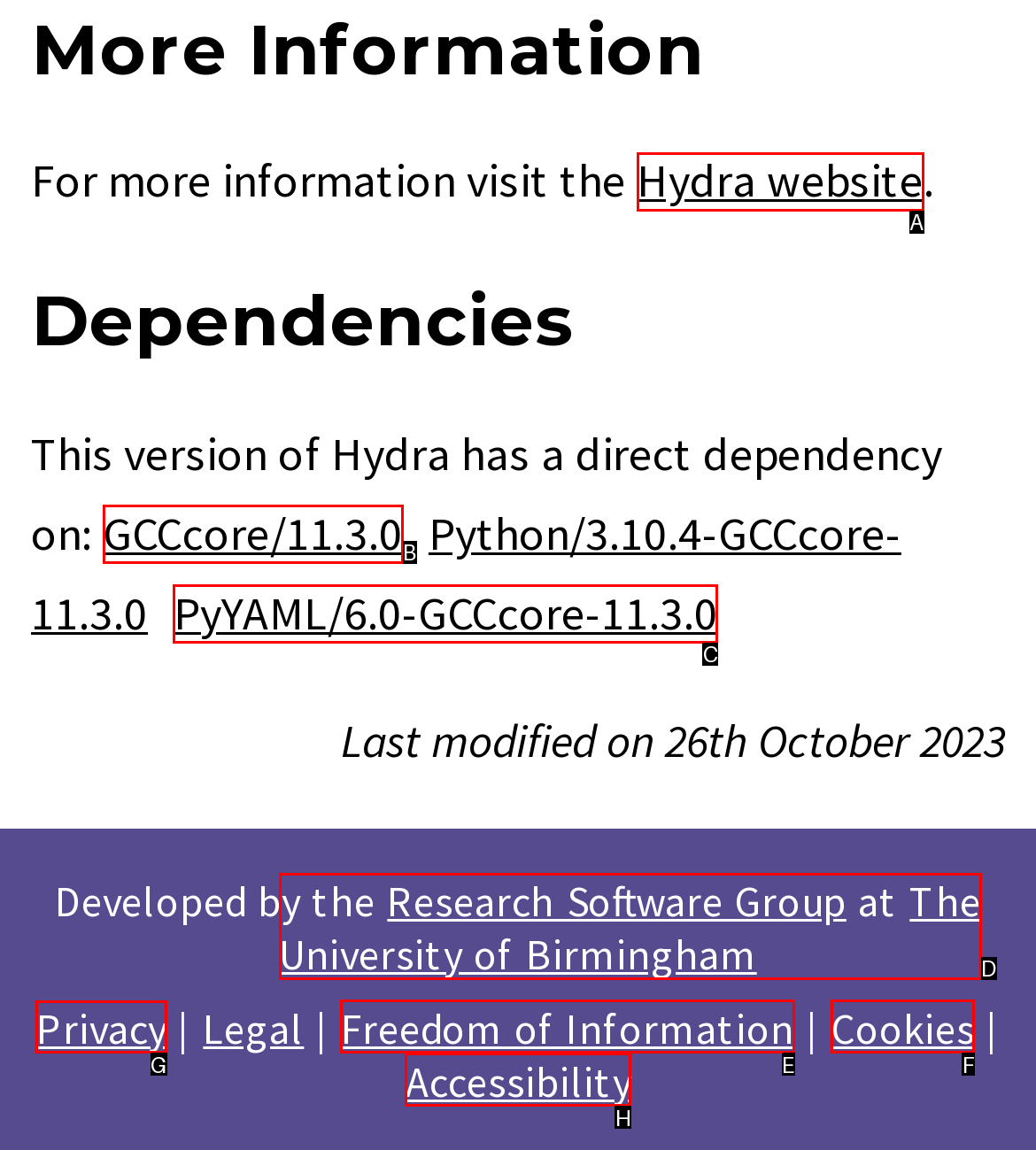Select the proper UI element to click in order to perform the following task: check the Privacy. Indicate your choice with the letter of the appropriate option.

G